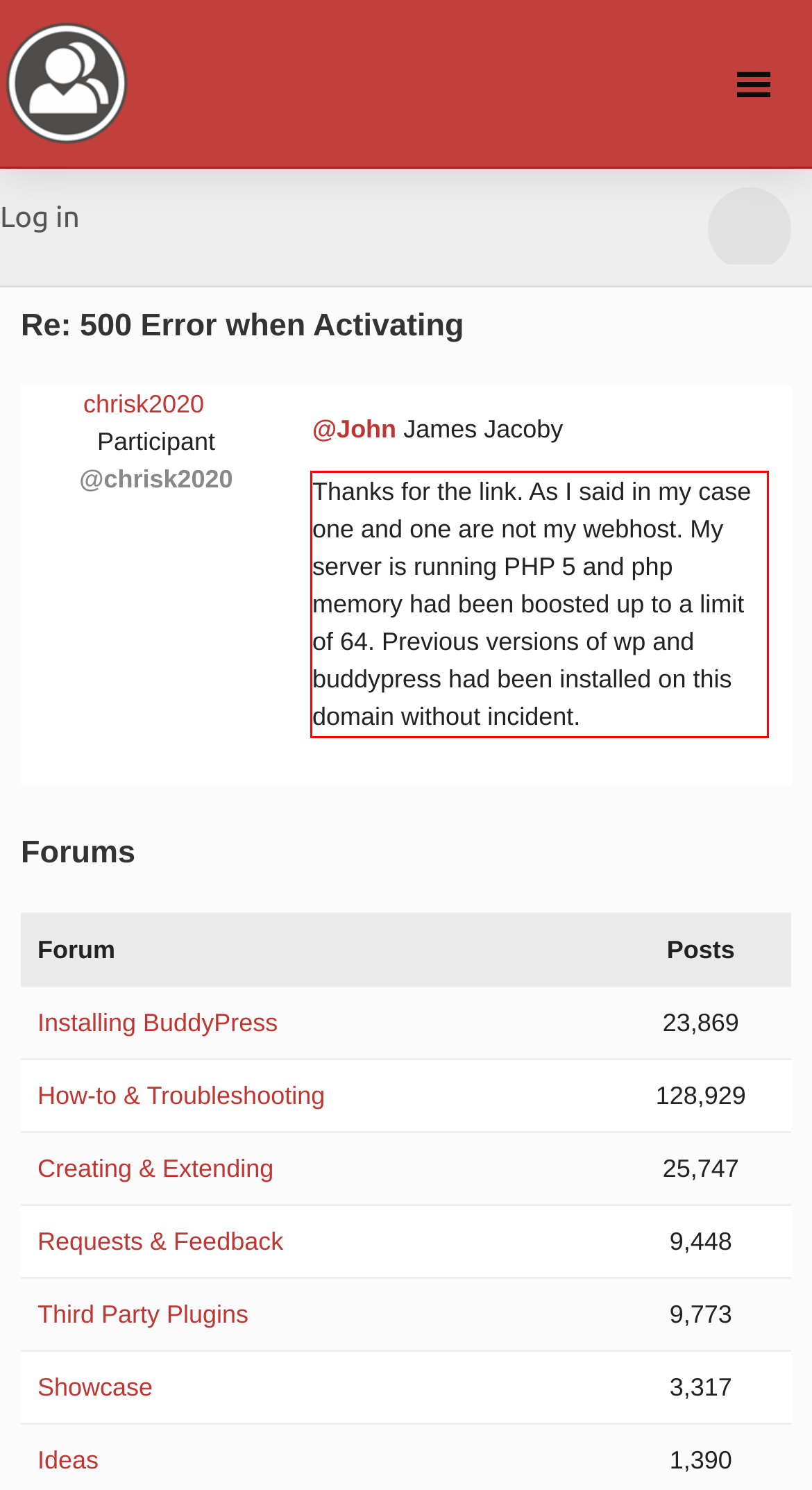Analyze the webpage screenshot and use OCR to recognize the text content in the red bounding box.

Thanks for the link. As I said in my case one and one are not my webhost. My server is running PHP 5 and php memory had been boosted up to a limit of 64. Previous versions of wp and buddypress had been installed on this domain without incident.